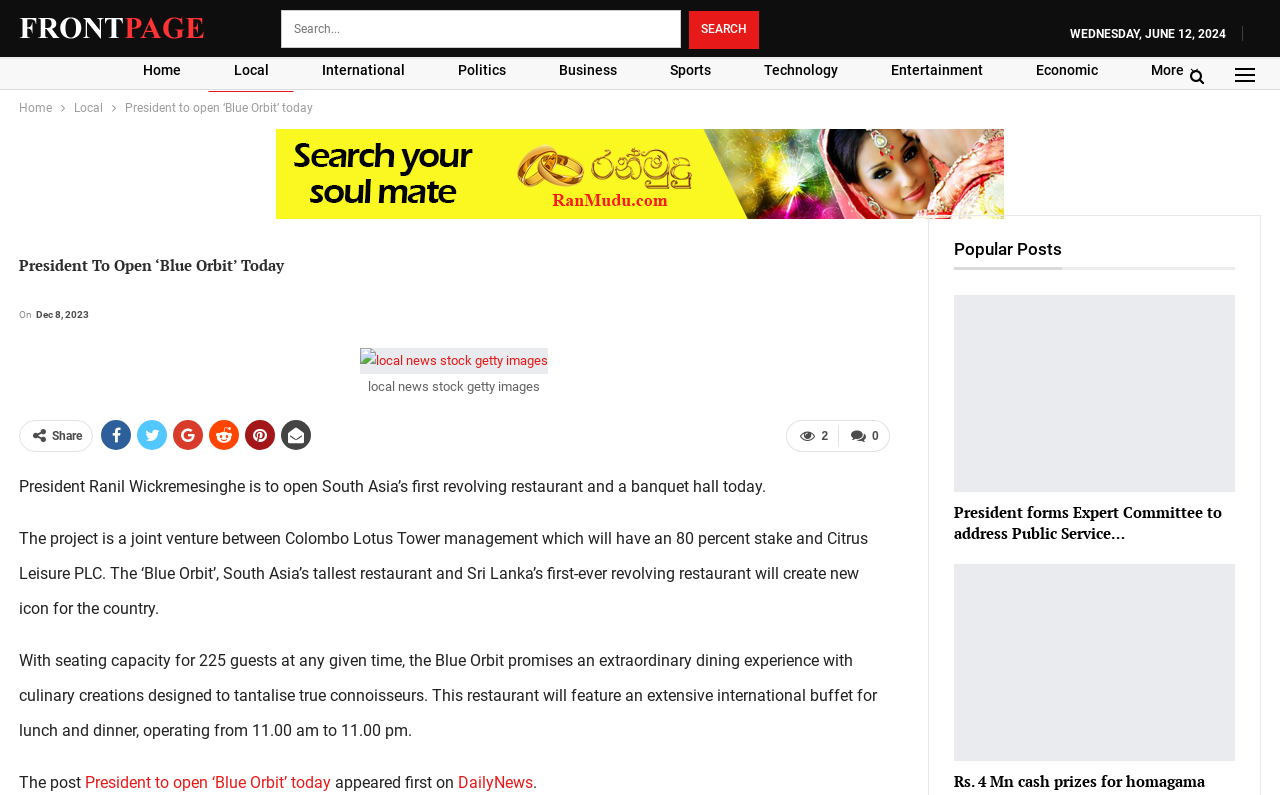Describe every aspect of the webpage comprehensively.

The webpage appears to be a news article page with a prominent title "President to open ‘Blue Orbit’ today" at the top. Below the title, there is a navigation bar with links to various categories such as Home, Local, International, Politics, Business, Sports, Technology, Entertainment, and Economic. 

On the top-right corner, there is a search bar with a search button. Above the search bar, there is a logo of the news organization. 

The main content of the page is divided into two sections. The left section contains the news article, which starts with a heading "President To Open ‘Blue Orbit’ Today" followed by a timestamp "On Dec 8, 2023". The article is accompanied by a figure with a caption. The text of the article is divided into several paragraphs, describing the opening of a revolving restaurant and a banquet hall by President Ranil Wickremesinghe.

Below the article, there are social media sharing links and a comment count. On the right side of the page, there is a section titled "Popular Posts" with links to other news articles.